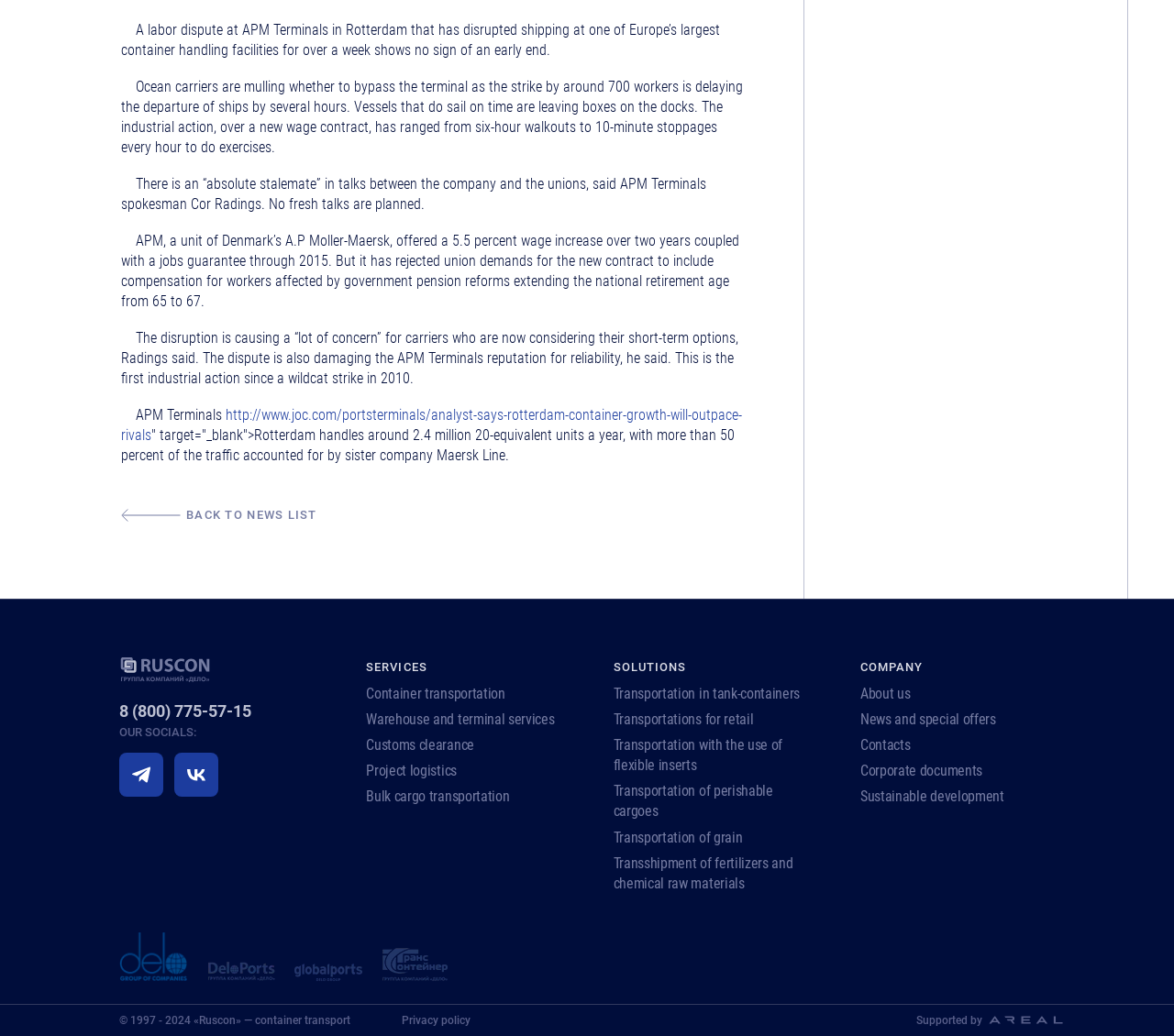Locate the bounding box coordinates of the UI element described by: "aria-label="Telegram"". The bounding box coordinates should consist of four float numbers between 0 and 1, i.e., [left, top, right, bottom].

[0.102, 0.781, 0.139, 0.824]